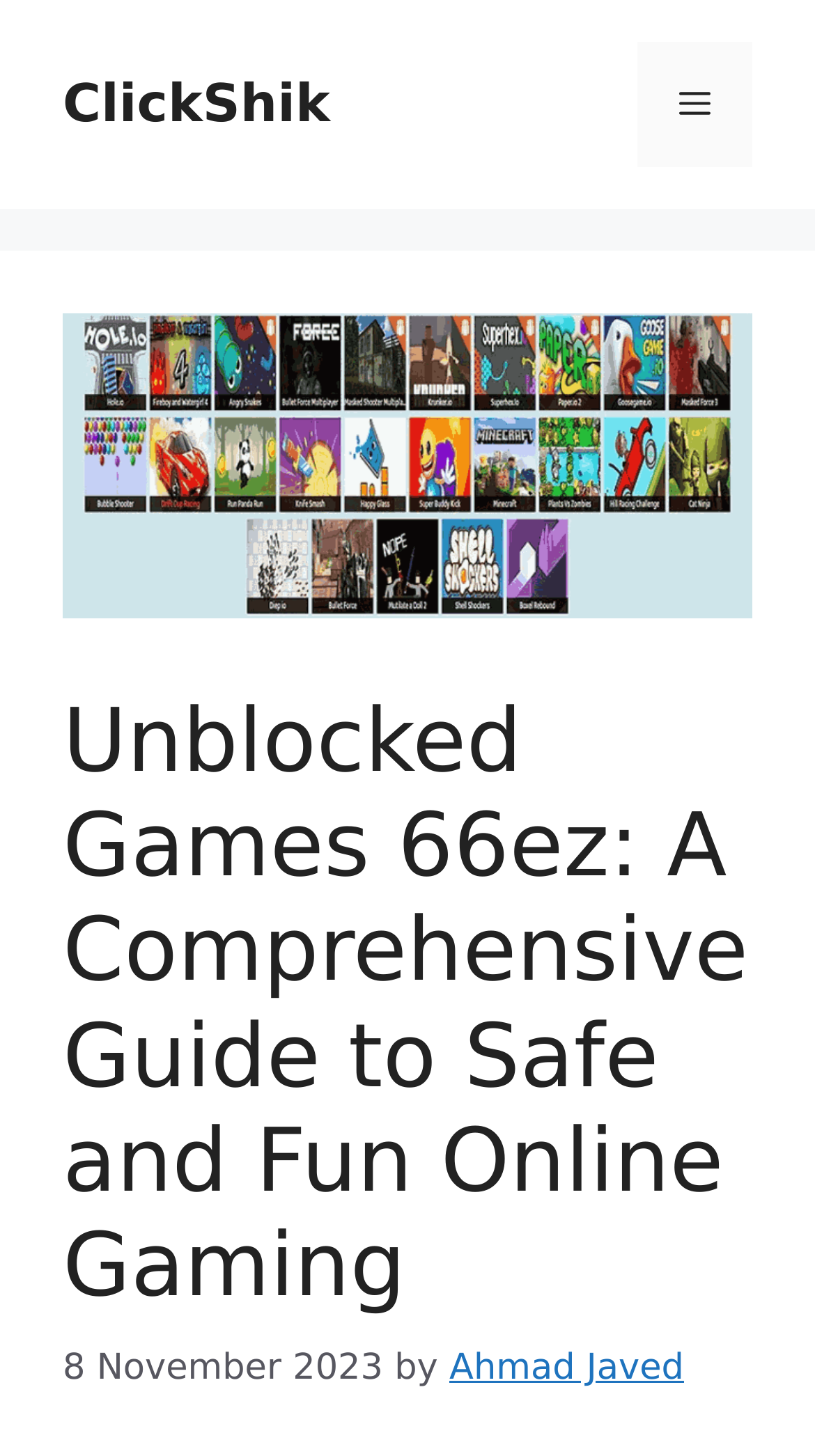When was the latest article published?
Can you provide a detailed and comprehensive answer to the question?

I found the publication date by looking at the time element in the header section, which contains the text '8 November 2023'.